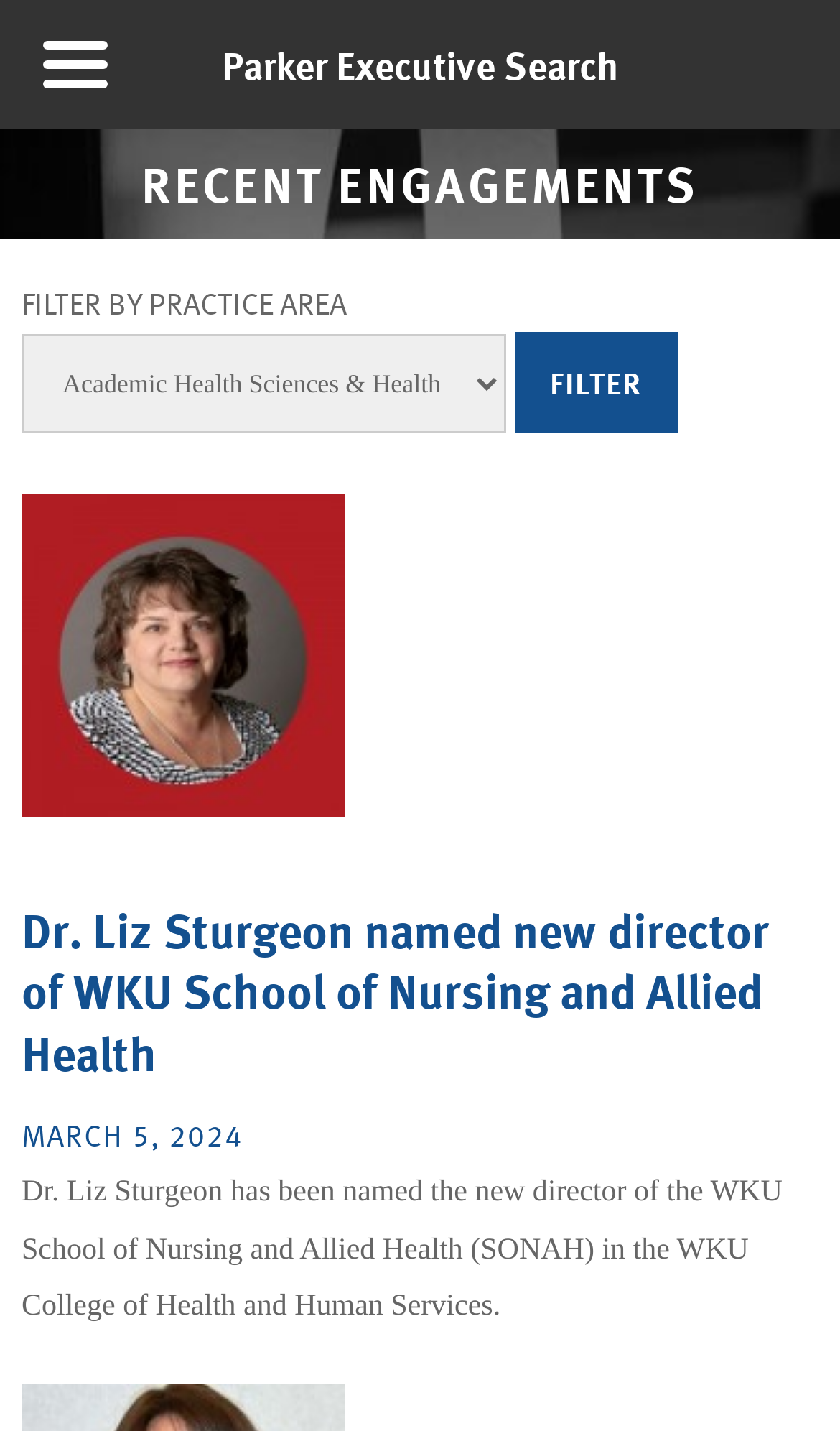Please find and generate the text of the main heading on the webpage.

Parker Executive Search